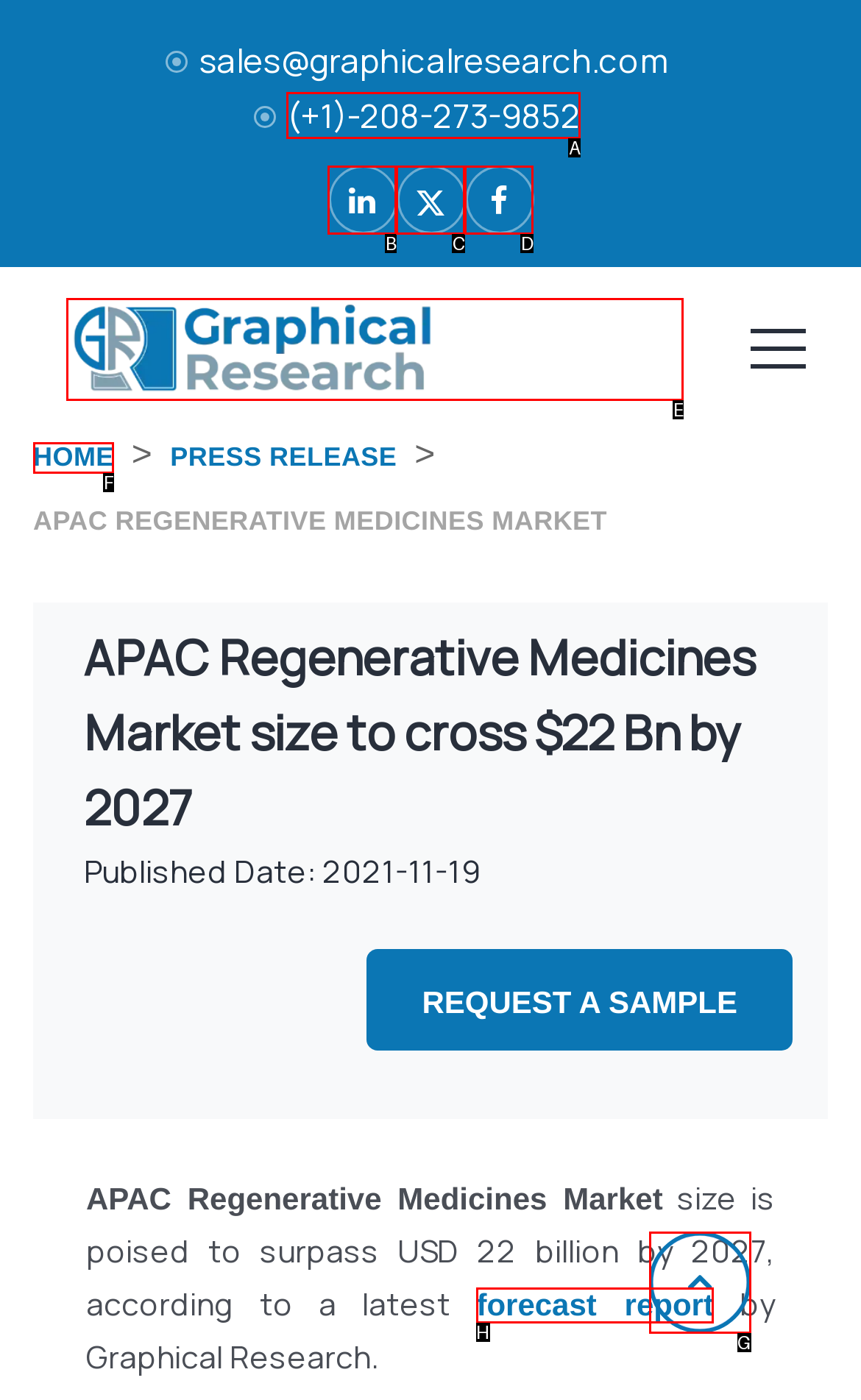Identify the HTML element I need to click to complete this task: Call the phone number Provide the option's letter from the available choices.

A